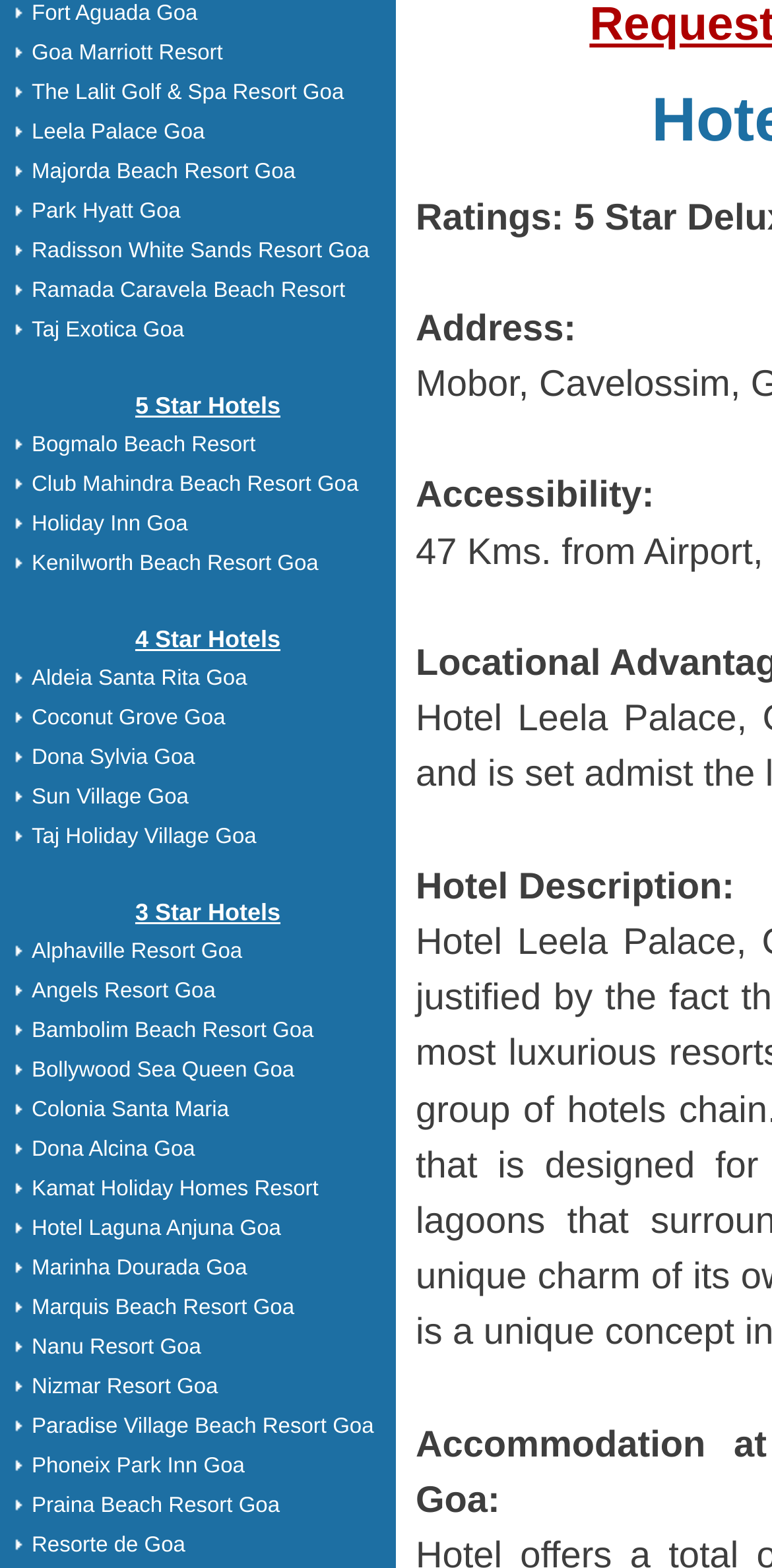Based on the element description "Radisson White Sands Resort Goa", predict the bounding box coordinates of the UI element.

[0.041, 0.153, 0.478, 0.168]